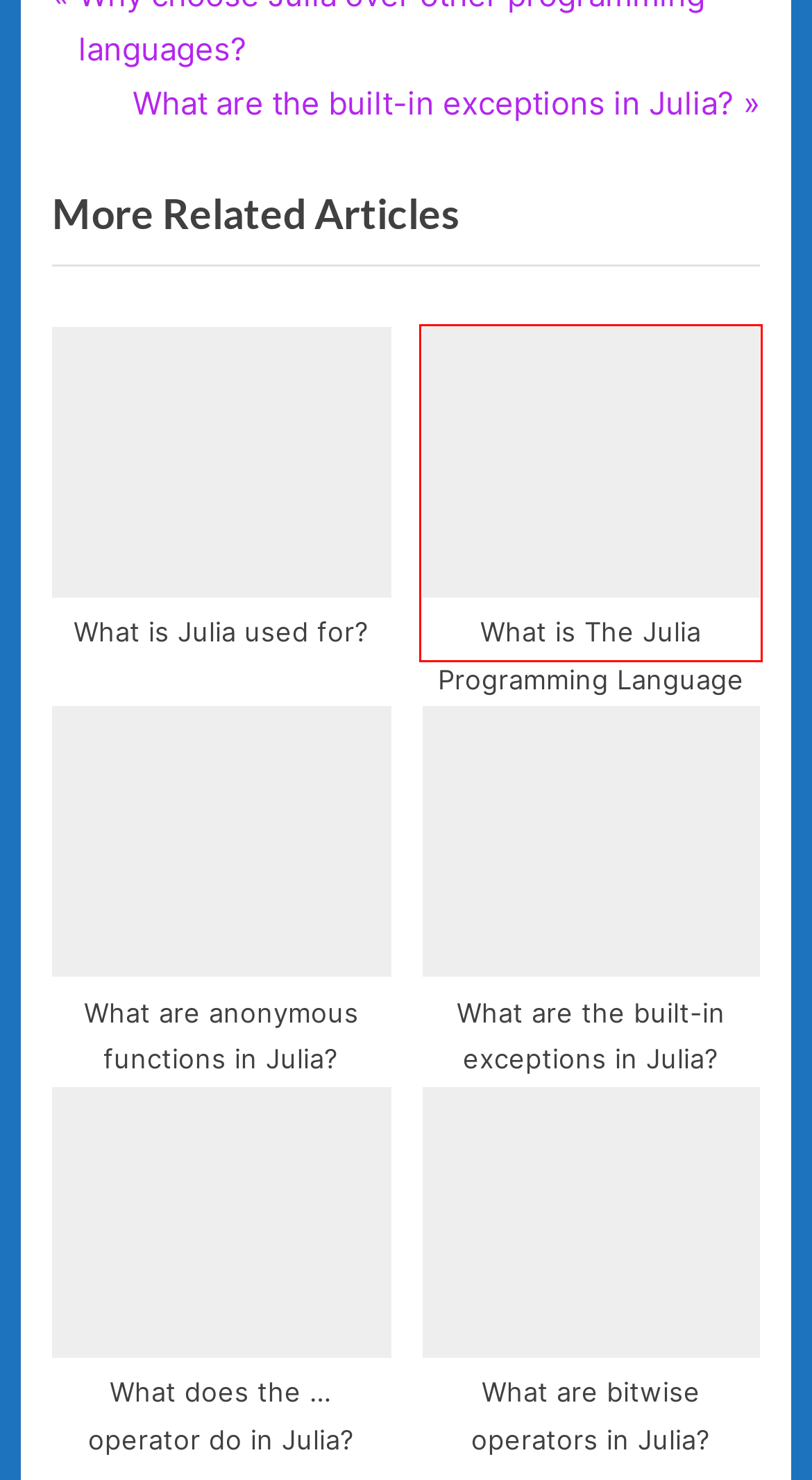You have a screenshot of a webpage with a red rectangle bounding box. Identify the best webpage description that corresponds to the new webpage after clicking the element within the red bounding box. Here are the candidates:
A. What does the … operator do in Julia? - Data Analytics Ireland
B. What is Julia used for? - Data Analytics Ireland
C. What is The Julia Programming Language - Data Analytics Ireland
D. What are bitwise operators in Julia? - Data Analytics Ireland
E. Julia packages - Data Analytics Ireland
F. What are the built-in exceptions in Julia? - Data Analytics Ireland
G. Julia programming - Data Analytics Ireland
H. What are anonymous functions in Julia? - Data Analytics Ireland

C